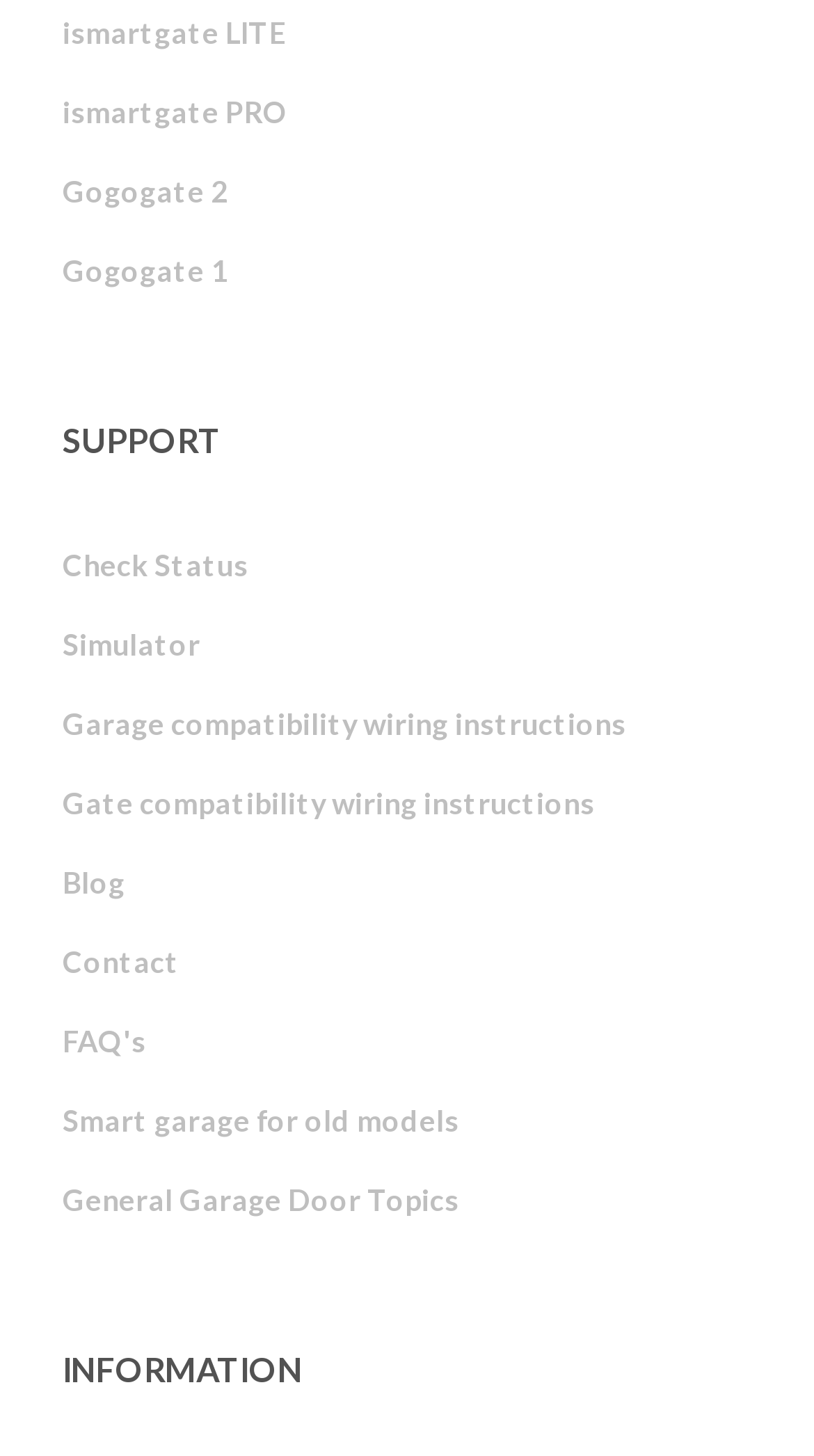Extract the bounding box coordinates for the HTML element that matches this description: "Simulator". The coordinates should be four float numbers between 0 and 1, i.e., [left, top, right, bottom].

[0.077, 0.416, 0.921, 0.47]